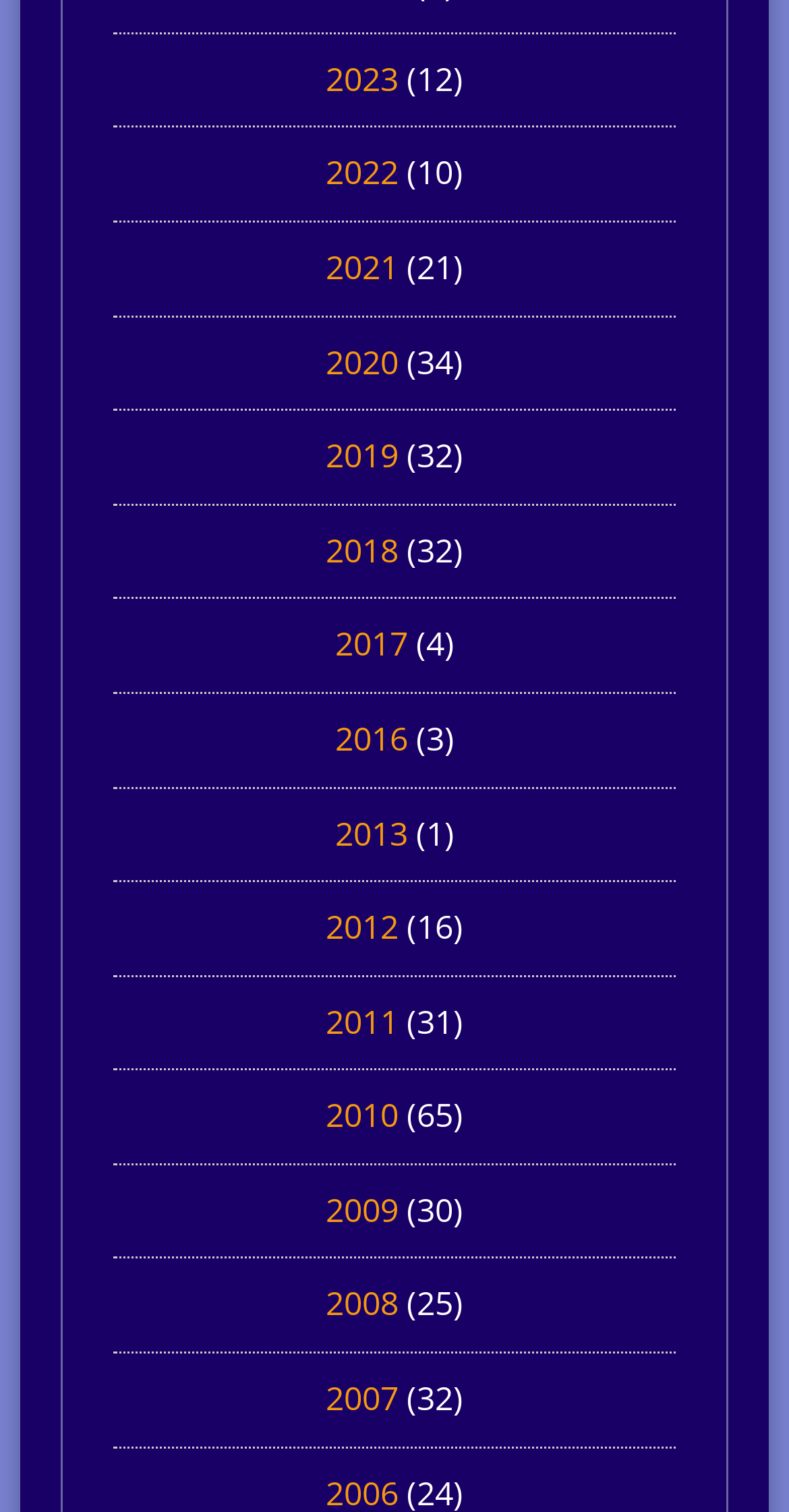Provide the bounding box coordinates of the area you need to click to execute the following instruction: "View the 'Bishan Singh Bedi – The cricket legend will be missed!' post".

None